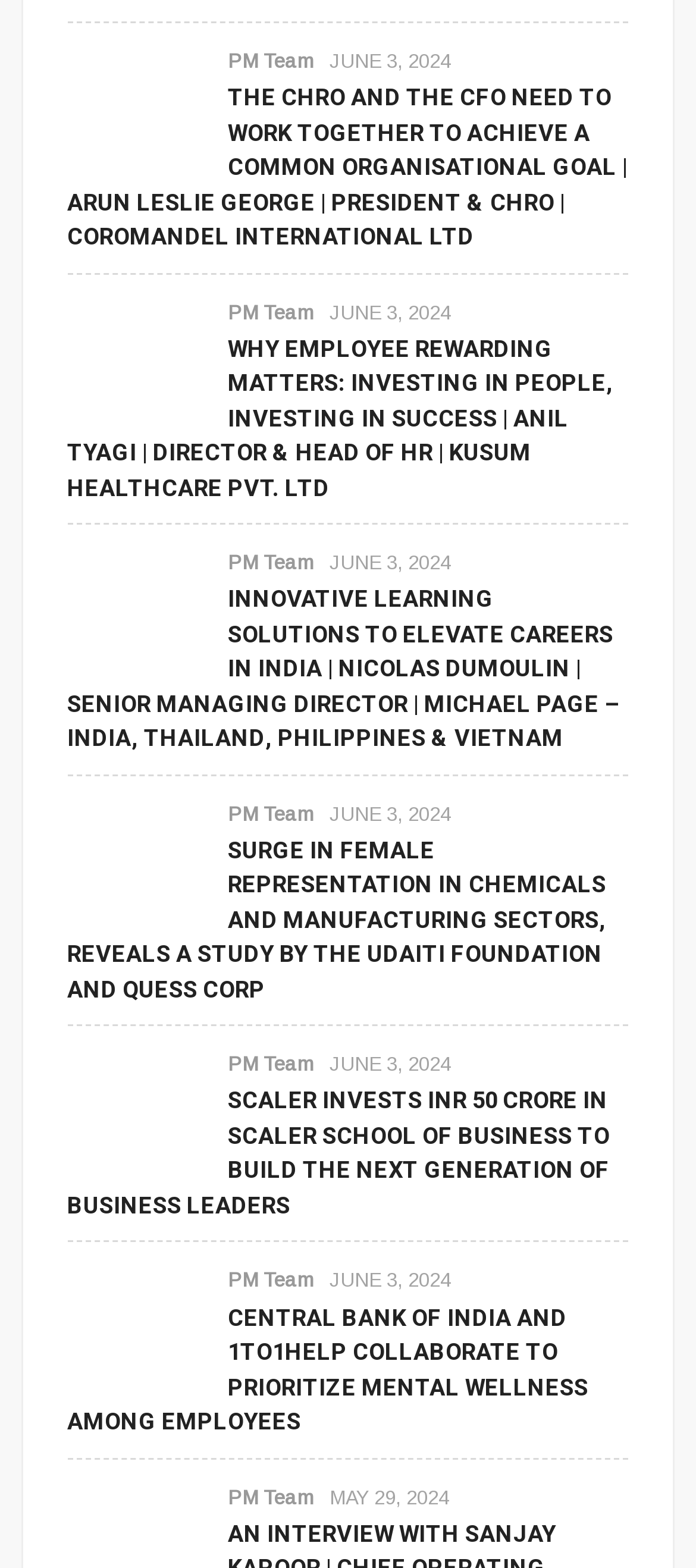Please predict the bounding box coordinates of the element's region where a click is necessary to complete the following instruction: "Check 'Resolving Software Conflicts to Fix Apex Legends Crashing'". The coordinates should be represented by four float numbers between 0 and 1, i.e., [left, top, right, bottom].

None